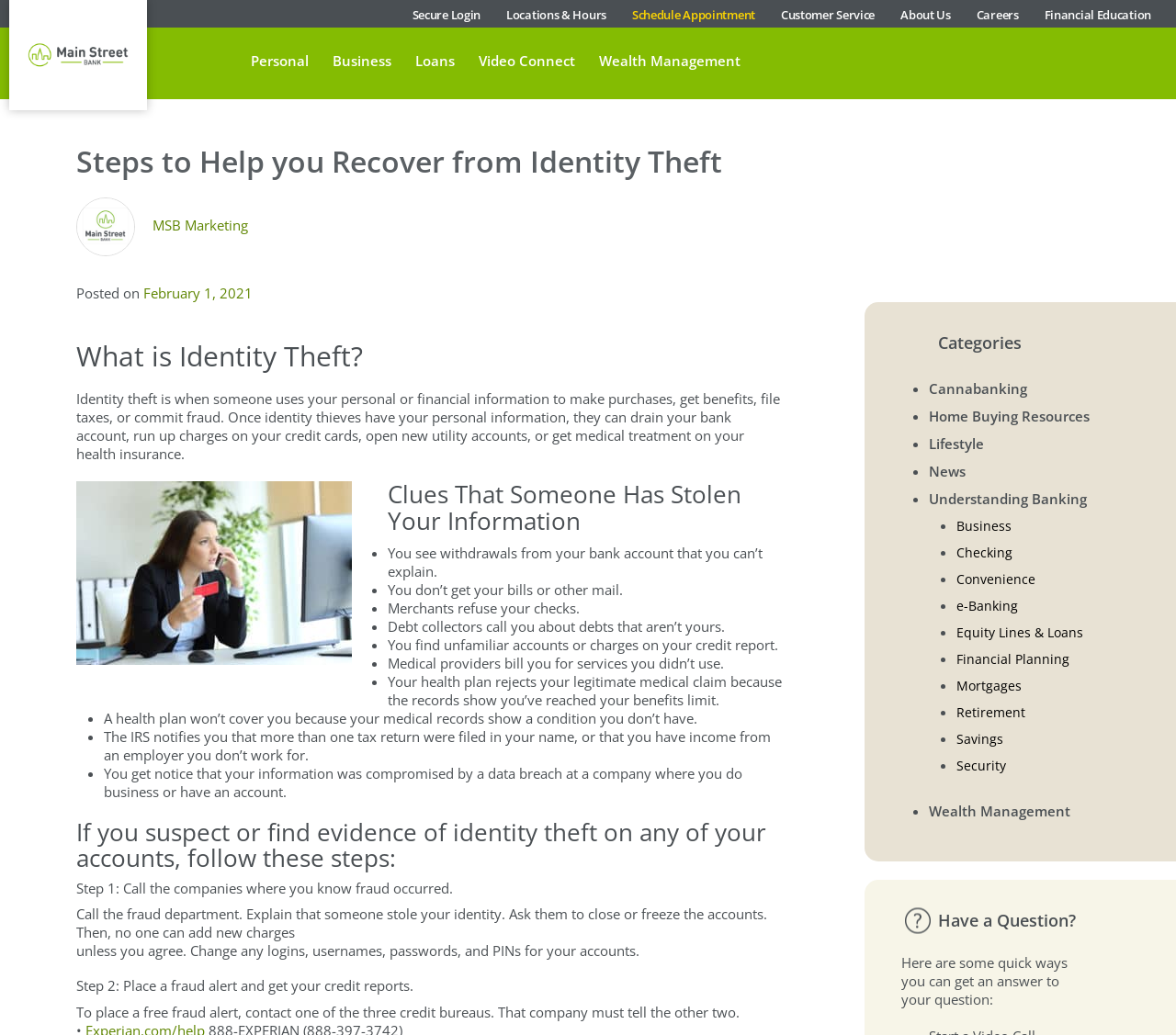Please determine the bounding box coordinates for the element with the description: "Equity Lines & Loans".

[0.813, 0.598, 0.927, 0.624]